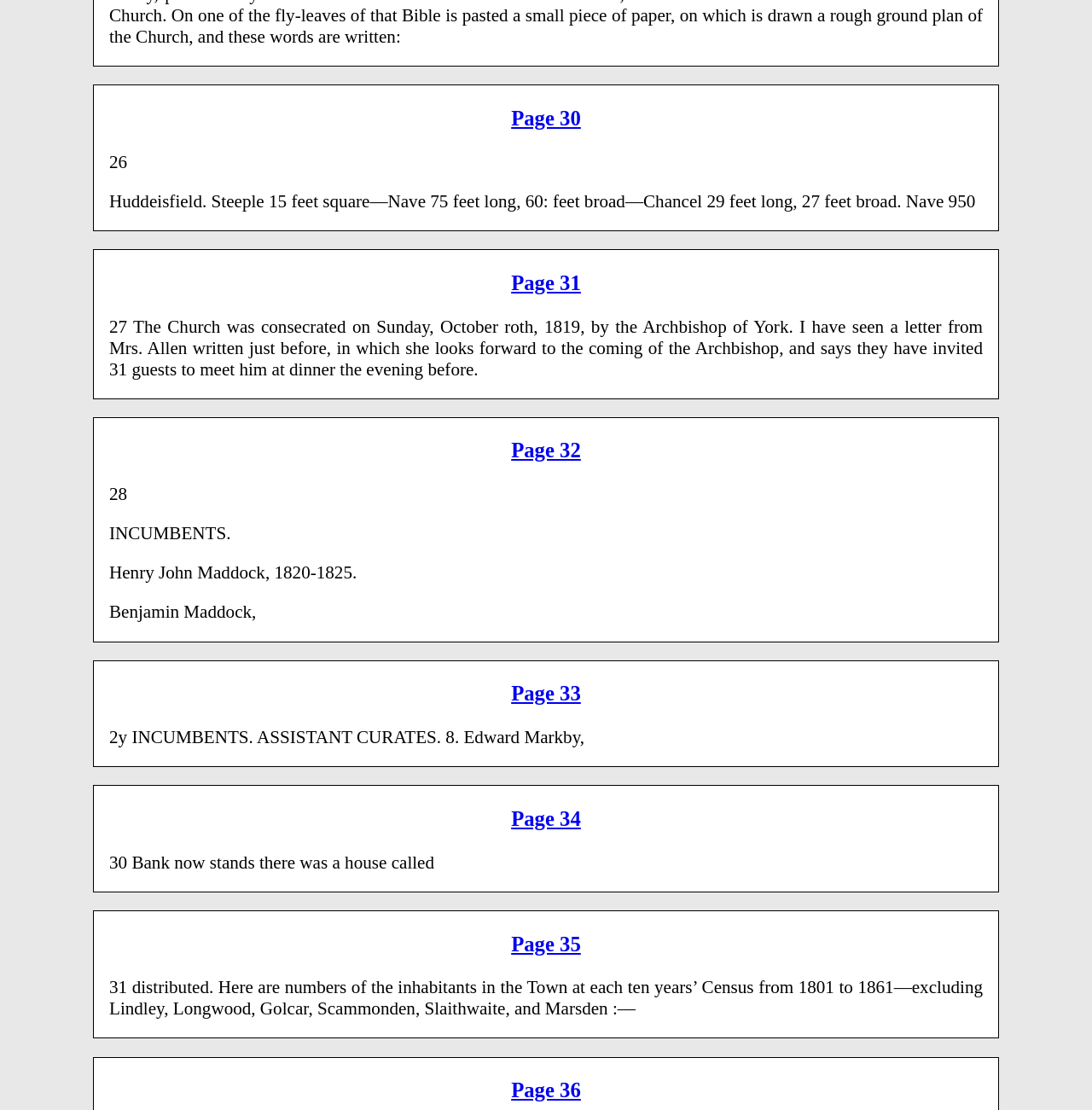Locate the bounding box coordinates of the UI element described by: "Page 34". Provide the coordinates as four float numbers between 0 and 1, formatted as [left, top, right, bottom].

[0.468, 0.727, 0.532, 0.748]